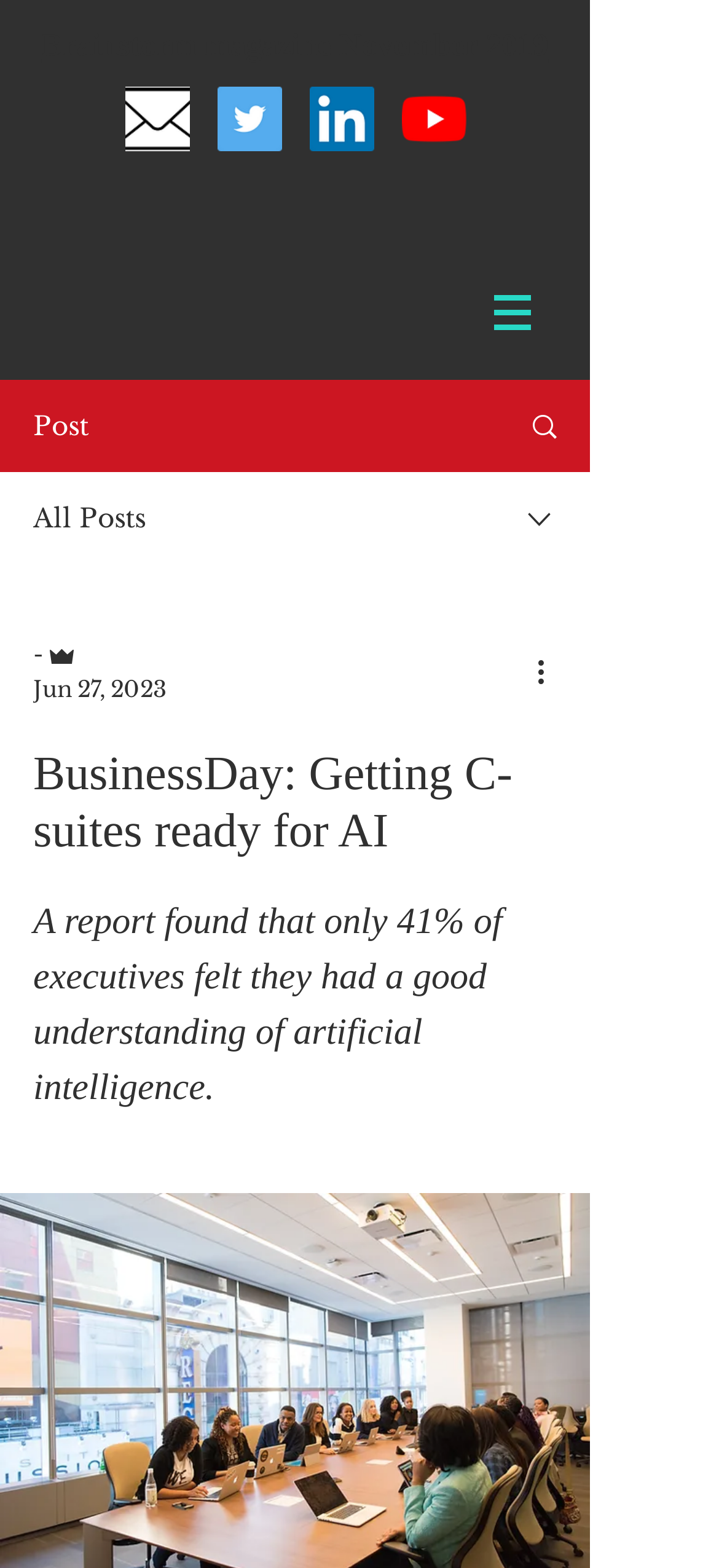Please determine the bounding box coordinates of the element's region to click in order to carry out the following instruction: "Click on the E-mail me link". The coordinates should be four float numbers between 0 and 1, i.e., [left, top, right, bottom].

[0.174, 0.055, 0.264, 0.096]